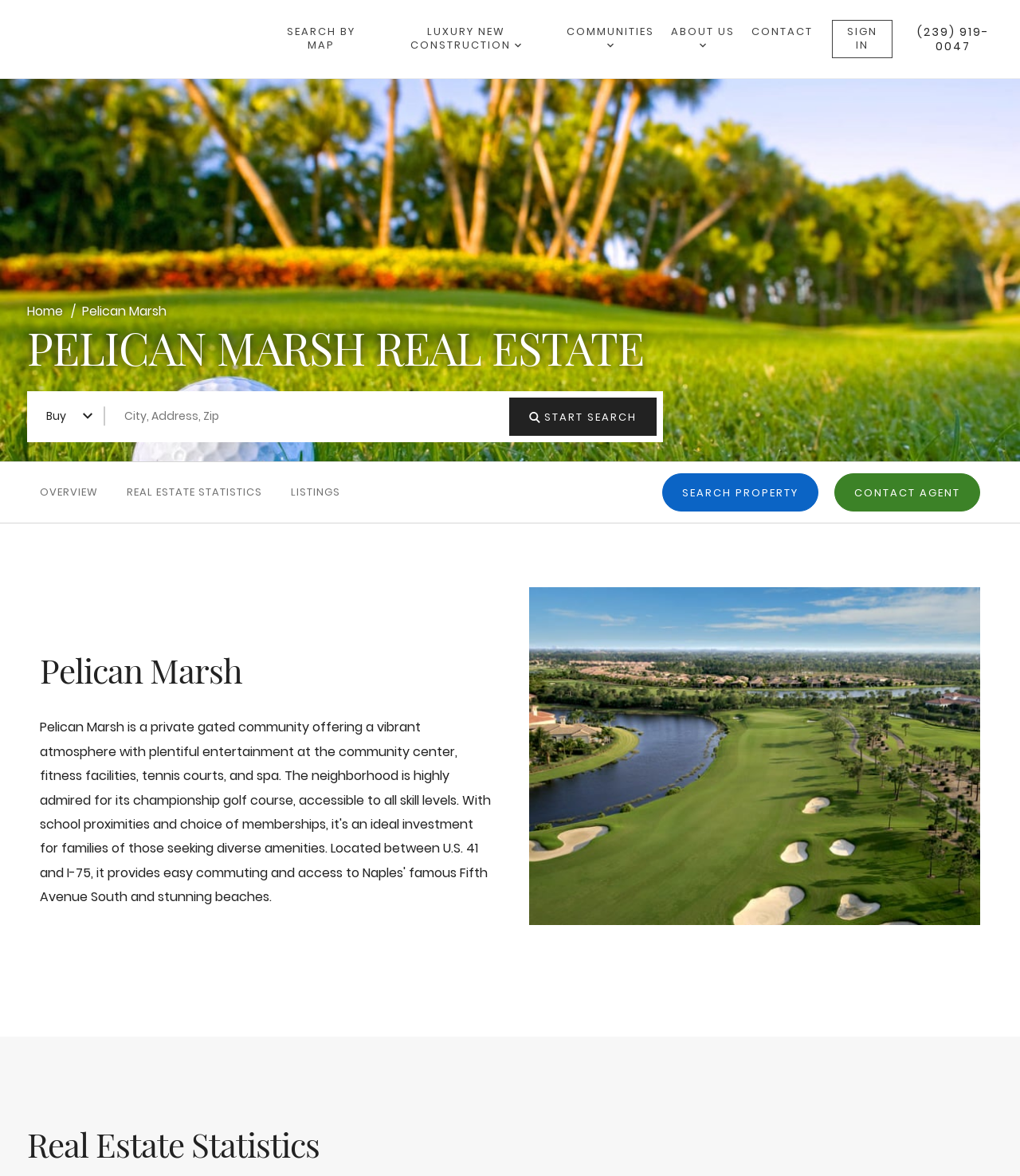What is the purpose of the textbox on the webpage?
Based on the image, give a one-word or short phrase answer.

Search for a location